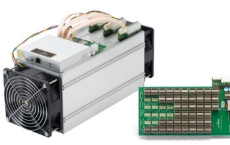Describe the image with as much detail as possible.

The image depicts a sophisticated ASIC mining rig, an essential tool for cryptocurrency miners. The rig is showcased alongside a power supply unit, highlighting its design tailored for efficient mining operations. The mining rig is characterized by its compact, silver casing with multiple cooling fans to manage heat generated during high-performance tasks. The accompanying power supply illustrates the sophisticated electrical components necessary to ensure optimal performance, depicting the intricate design and technological innovation in the field of cryptocurrency mining. This image aligns with the article titled "DIY Guide to Repairing Your ASIC Mining Rig - Tips and Tricks for a Successful Fix," which likely provides insights into maintenance and repair techniques for these critical devices in the digital currency space.